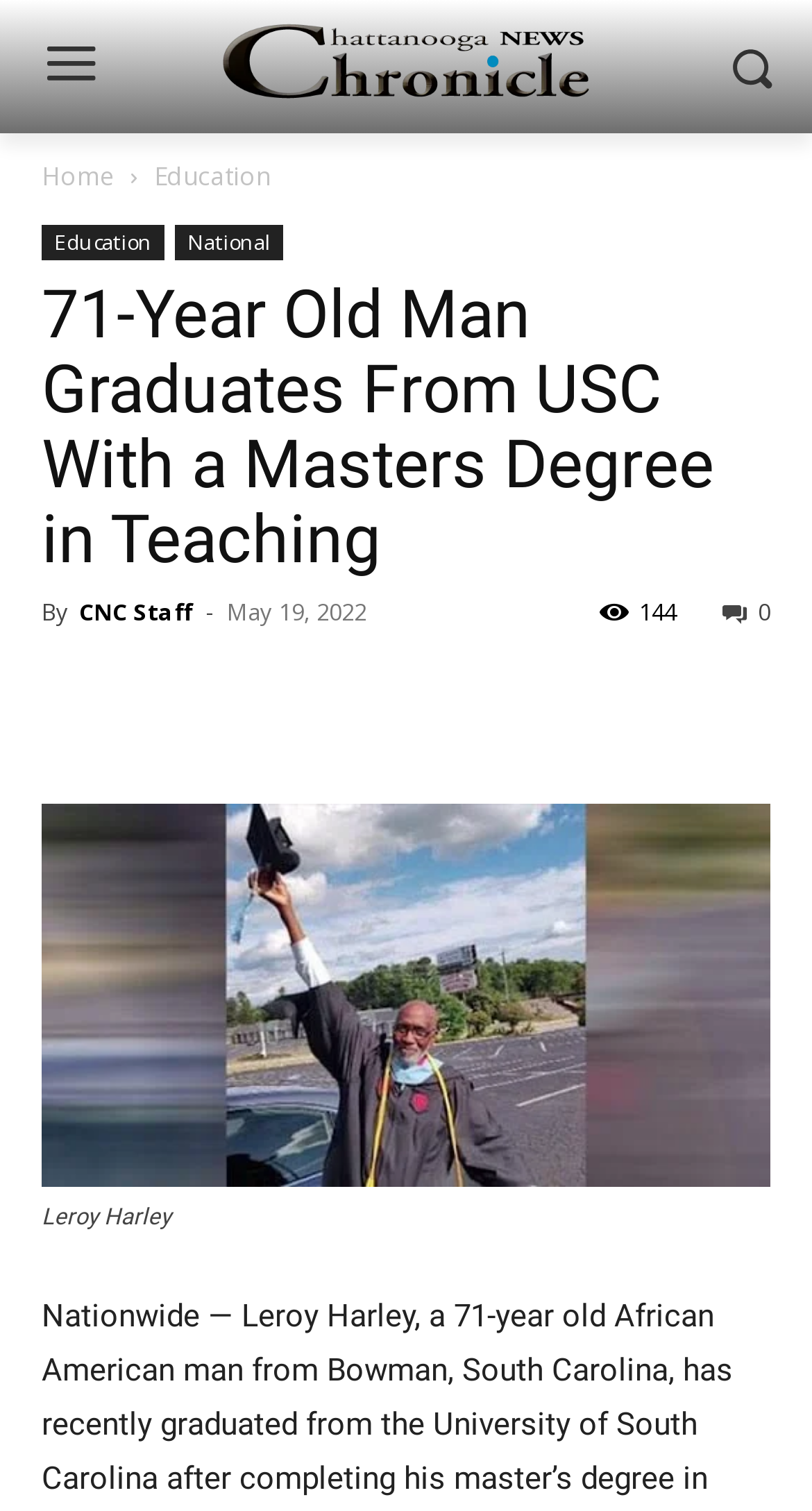Locate the bounding box coordinates of the element's region that should be clicked to carry out the following instruction: "view the Education category". The coordinates need to be four float numbers between 0 and 1, i.e., [left, top, right, bottom].

[0.19, 0.105, 0.333, 0.128]